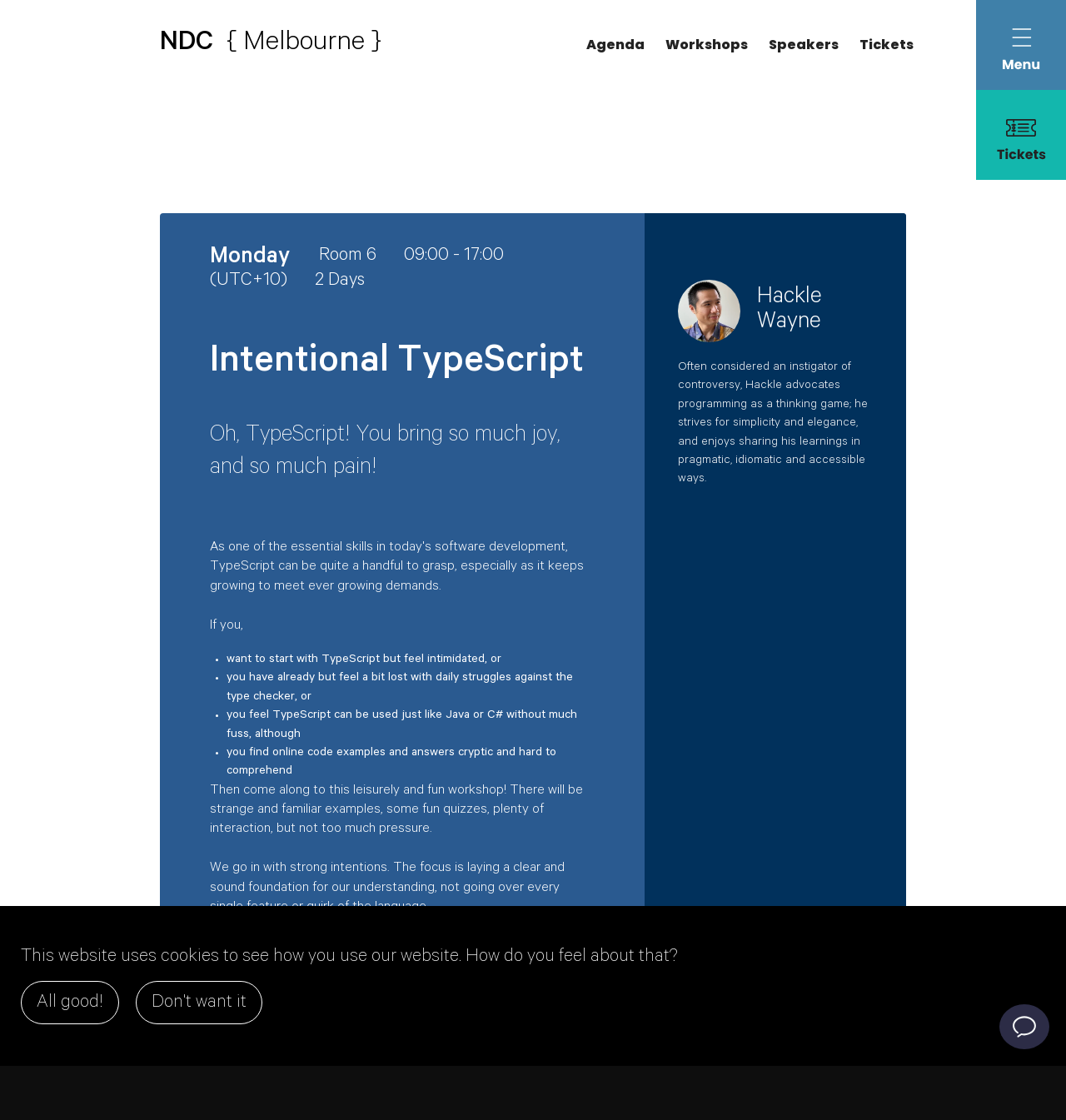Who is the speaker of the workshop?
Give a one-word or short-phrase answer derived from the screenshot.

HackleWayne